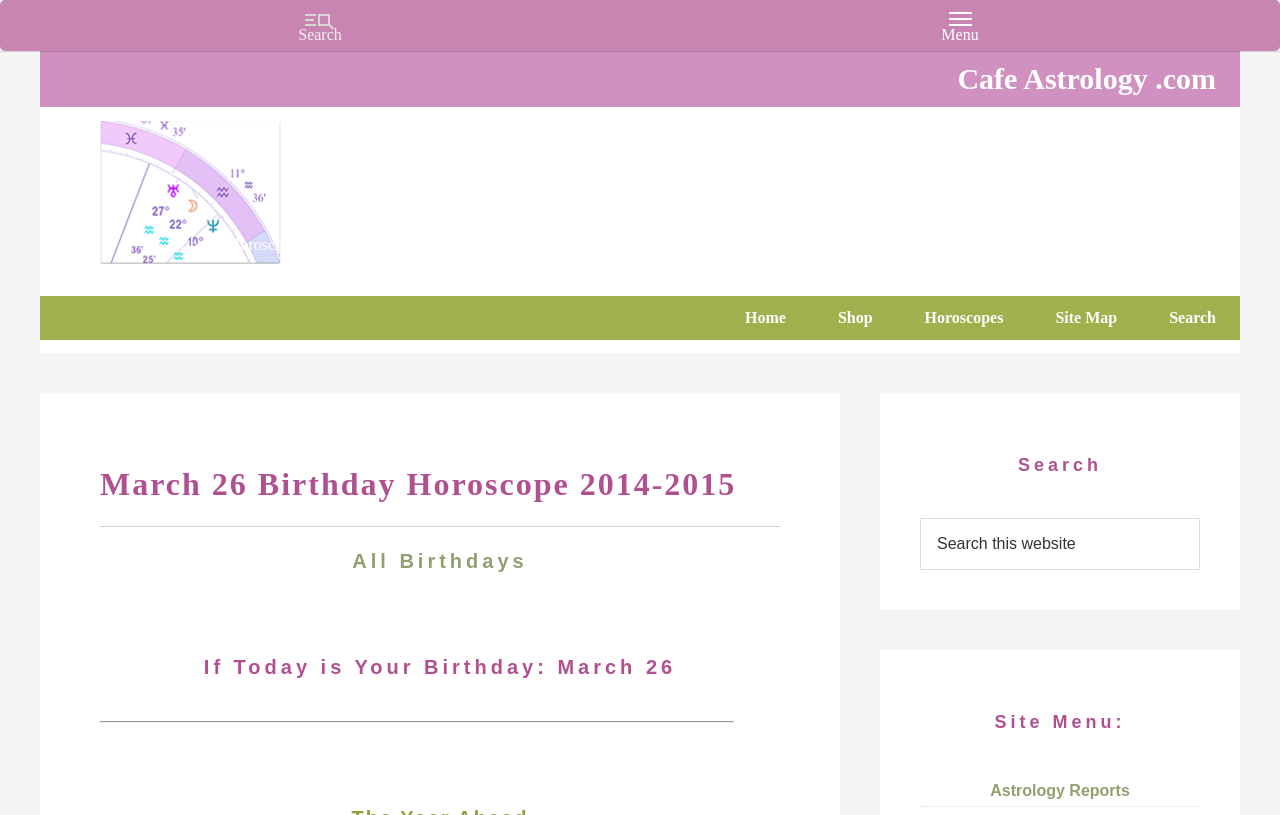Predict the bounding box coordinates for the UI element described as: "All Birthdays". The coordinates should be four float numbers between 0 and 1, presented as [left, top, right, bottom].

[0.275, 0.674, 0.412, 0.701]